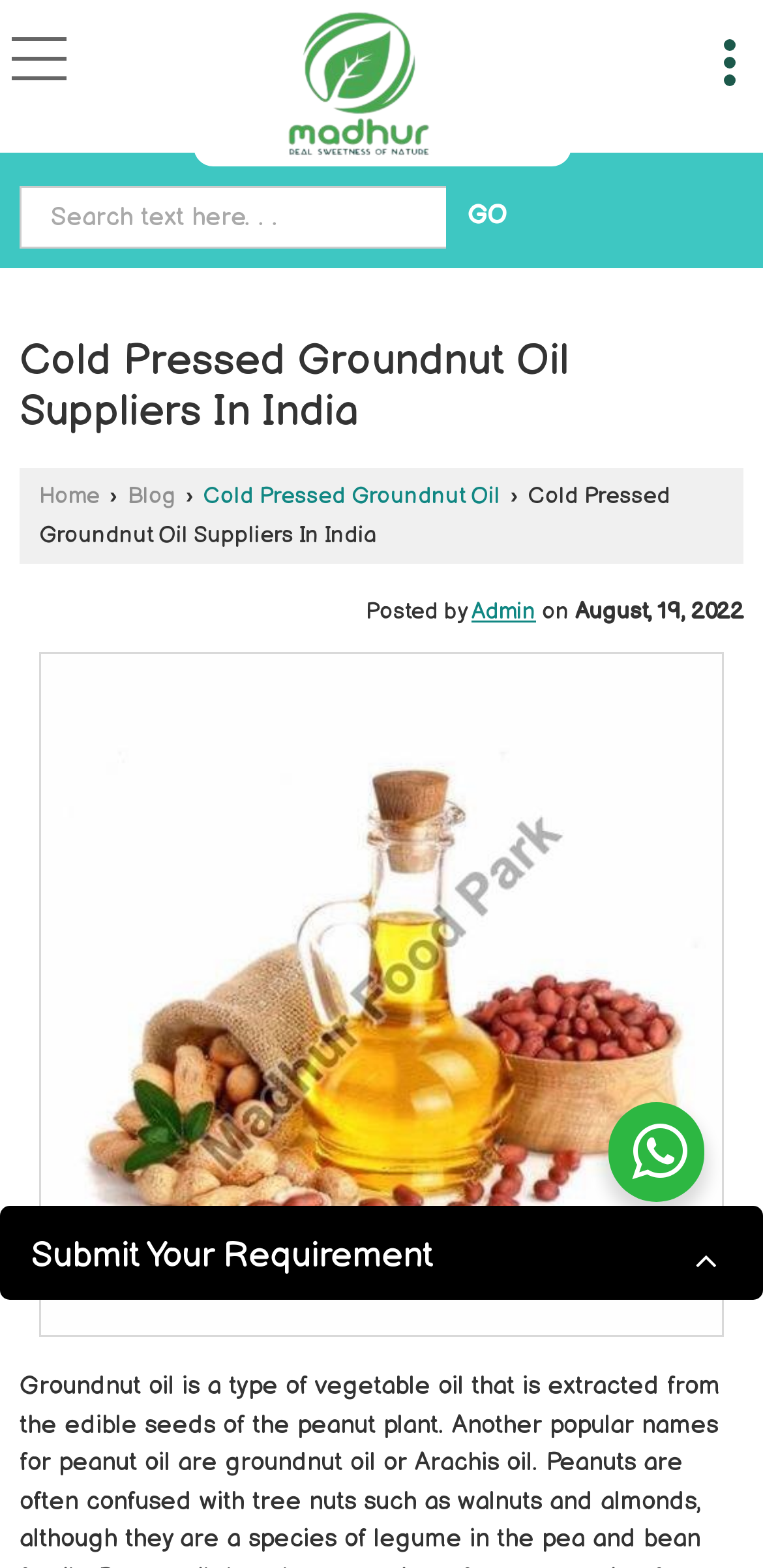Please determine the bounding box coordinates of the clickable area required to carry out the following instruction: "enter product or service name". The coordinates must be four float numbers between 0 and 1, represented as [left, top, right, bottom].

[0.041, 0.832, 0.959, 0.885]